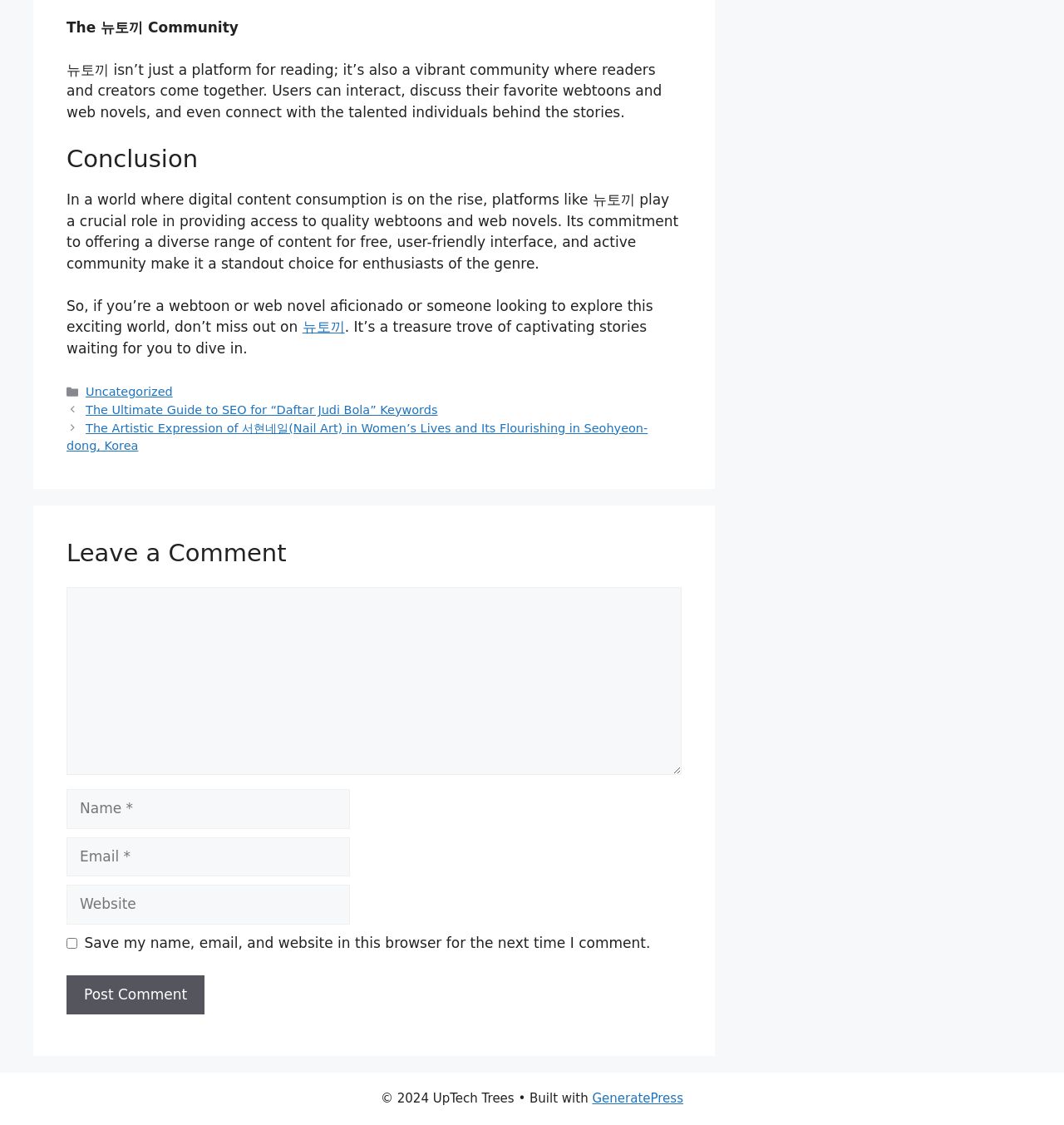Consider the image and give a detailed and elaborate answer to the question: 
What is the copyright year of the website?

The copyright year is mentioned in the StaticText element at the bottom of the page, which says '© 2024 UpTech Trees'.